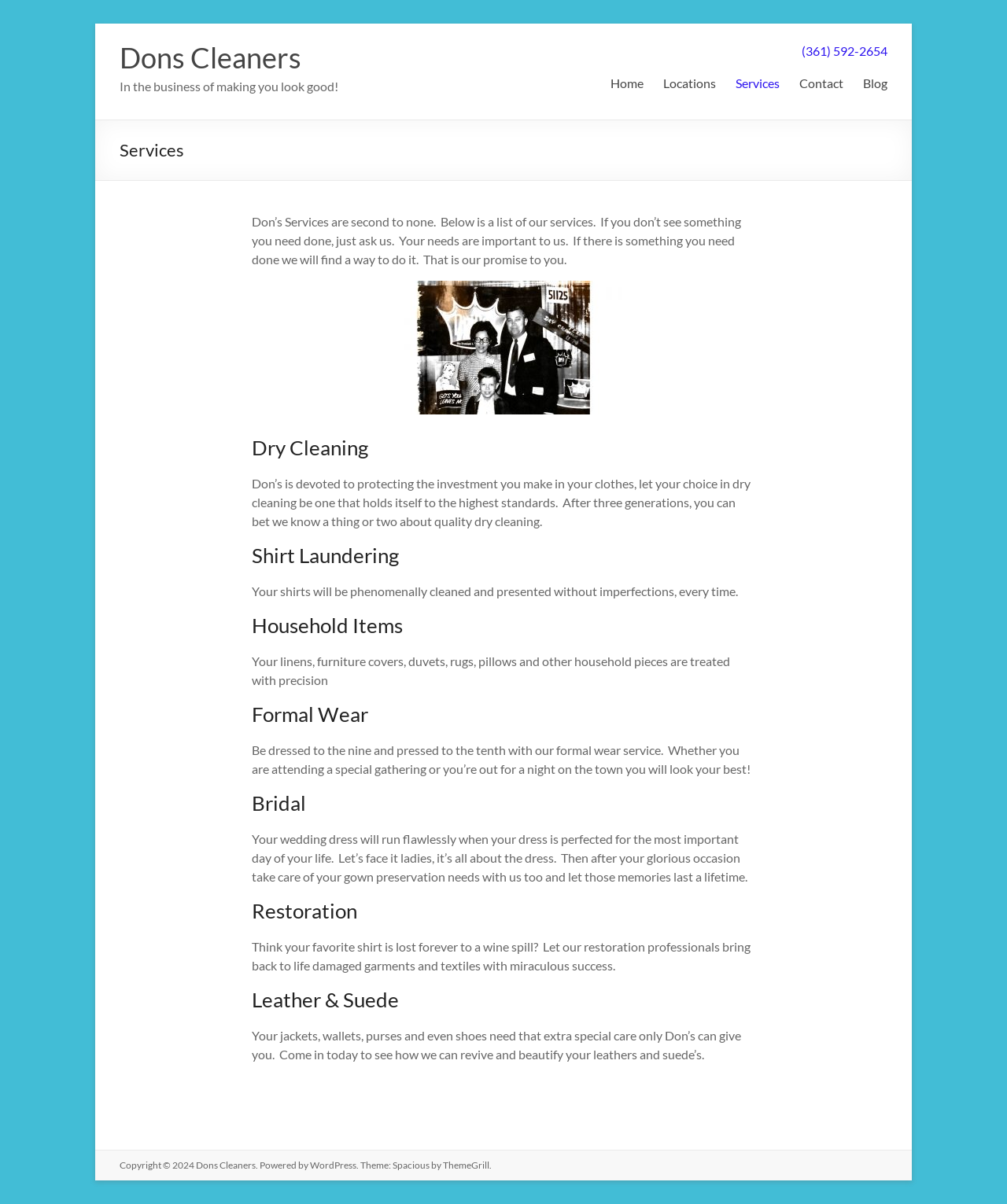Based on the image, please respond to the question with as much detail as possible:
What is the purpose of Don's Bridal service?

The purpose of Don's Bridal service is to perfect wedding dresses for the most important day of a person's life, and also to take care of gown preservation needs, as mentioned in the StaticText element under the 'Bridal' heading on the webpage.